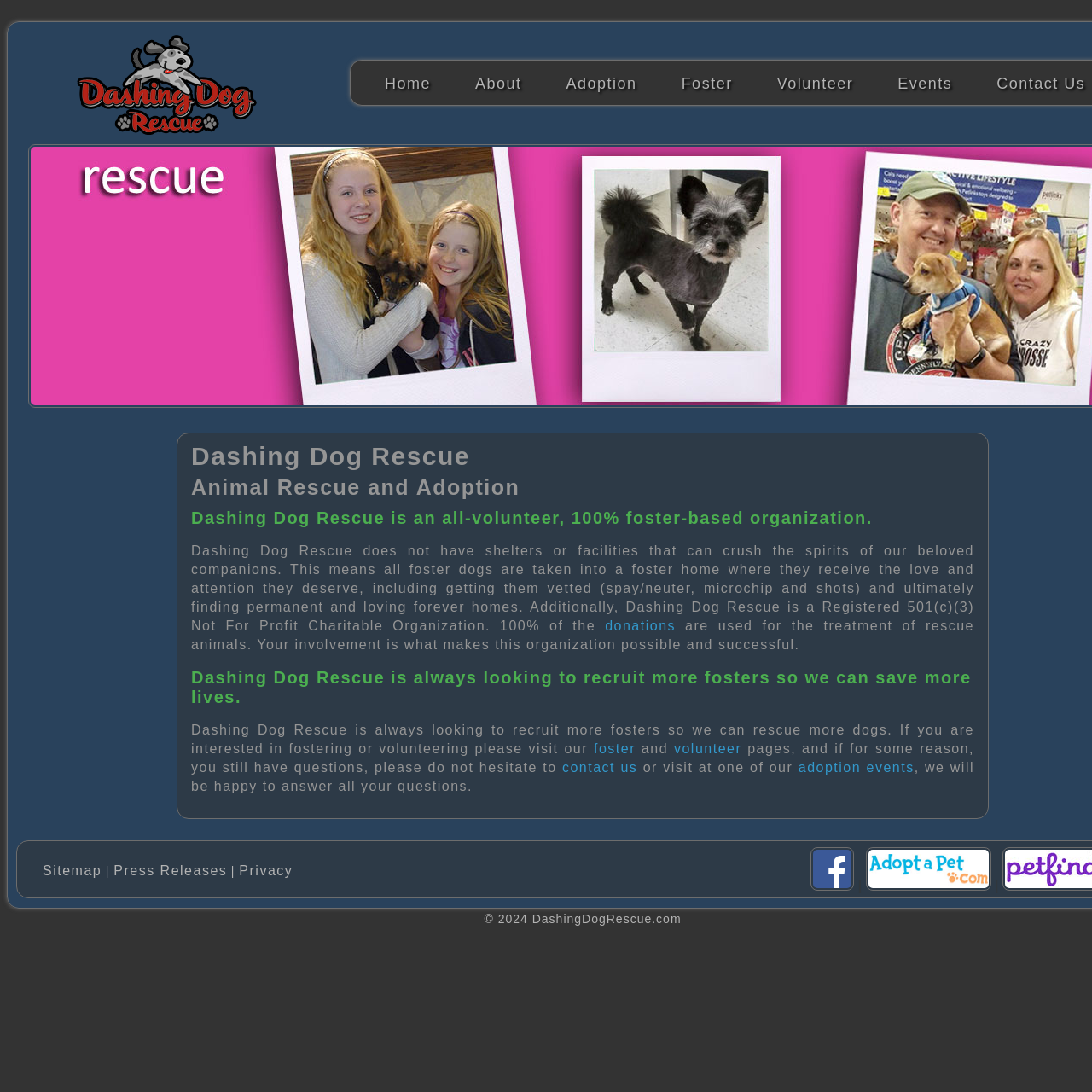Give a detailed account of the webpage, highlighting key information.

The webpage is about Dashing Dog Rescue, an all-volunteer, 100% foster-based organization. At the top left corner, there is a logo of Dashing Dog Rescue, accompanied by a navigation menu with links to "Home", "About", "Adoption", "Foster", "Volunteer", and "Events". 

Below the navigation menu, there are three headings that introduce the organization. The first heading is "Dashing Dog Rescue", followed by "Animal Rescue and Adoption", and then a more detailed description of the organization. 

The main content of the webpage is divided into two sections. The first section explains the organization's approach to animal rescue, stating that they do not have shelters and instead place dogs in foster homes where they receive love, attention, and veterinary care. This section also mentions that the organization is a registered 501(c)(3) Not For Profit Charitable Organization and that 100% of donations are used for the treatment of rescue animals.

The second section is a call to action, encouraging visitors to get involved with the organization by fostering or volunteering. There are links to the "foster" and "volunteer" pages, as well as a link to "contact us" for those with questions. Additionally, there is an invitation to visit the organization at one of their adoption events.

At the bottom of the page, there is a footer section with links to "Sitemap", "Press Releases", and "Privacy", as well as social media links to Facebook and Adopt-A-Pet. The webpage ends with a copyright notice, "© 2024 DashingDogRescue.com".